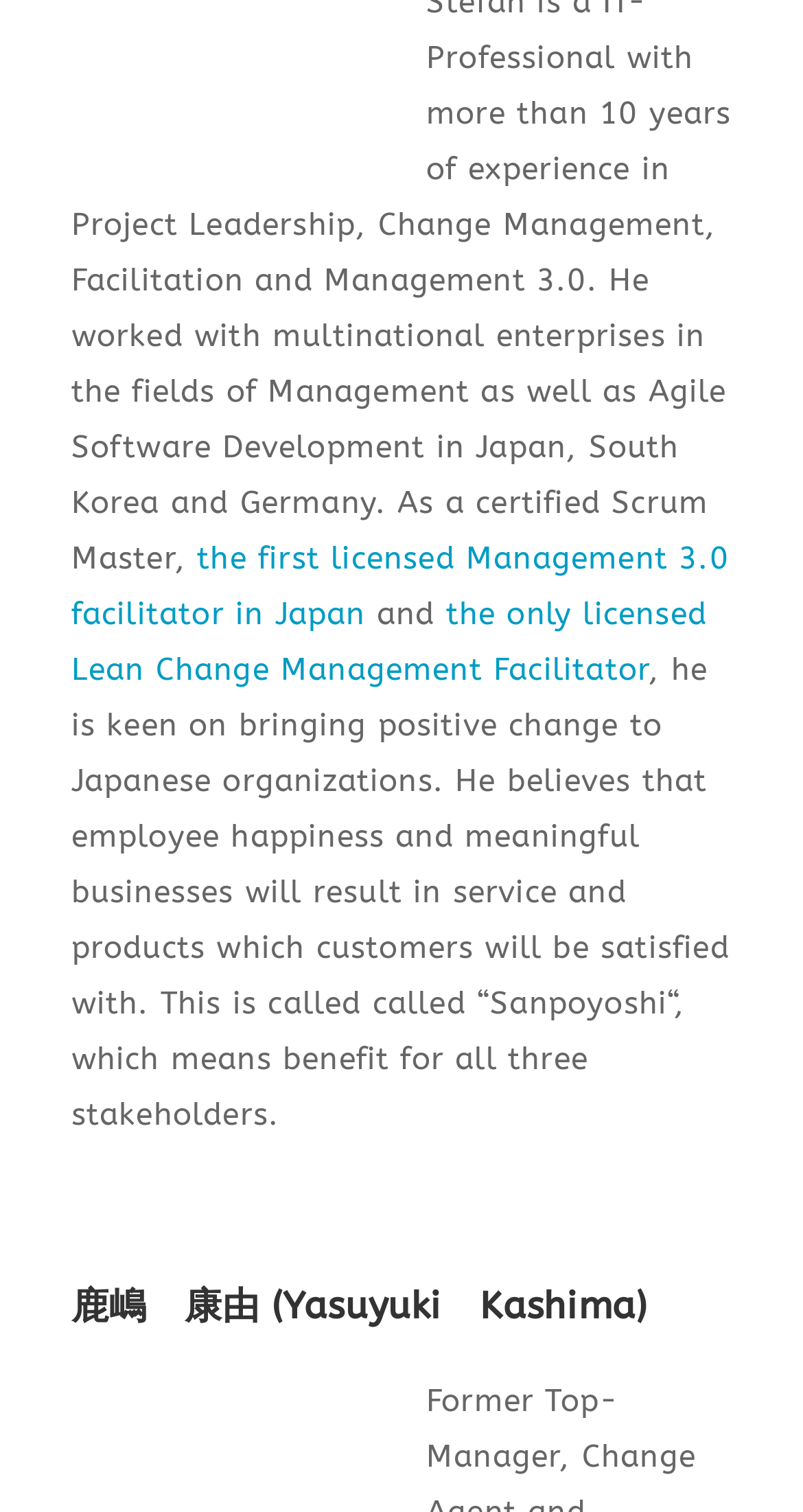Who is the first licensed Management 3.0 facilitator in Japan?
Your answer should be a single word or phrase derived from the screenshot.

Stefan